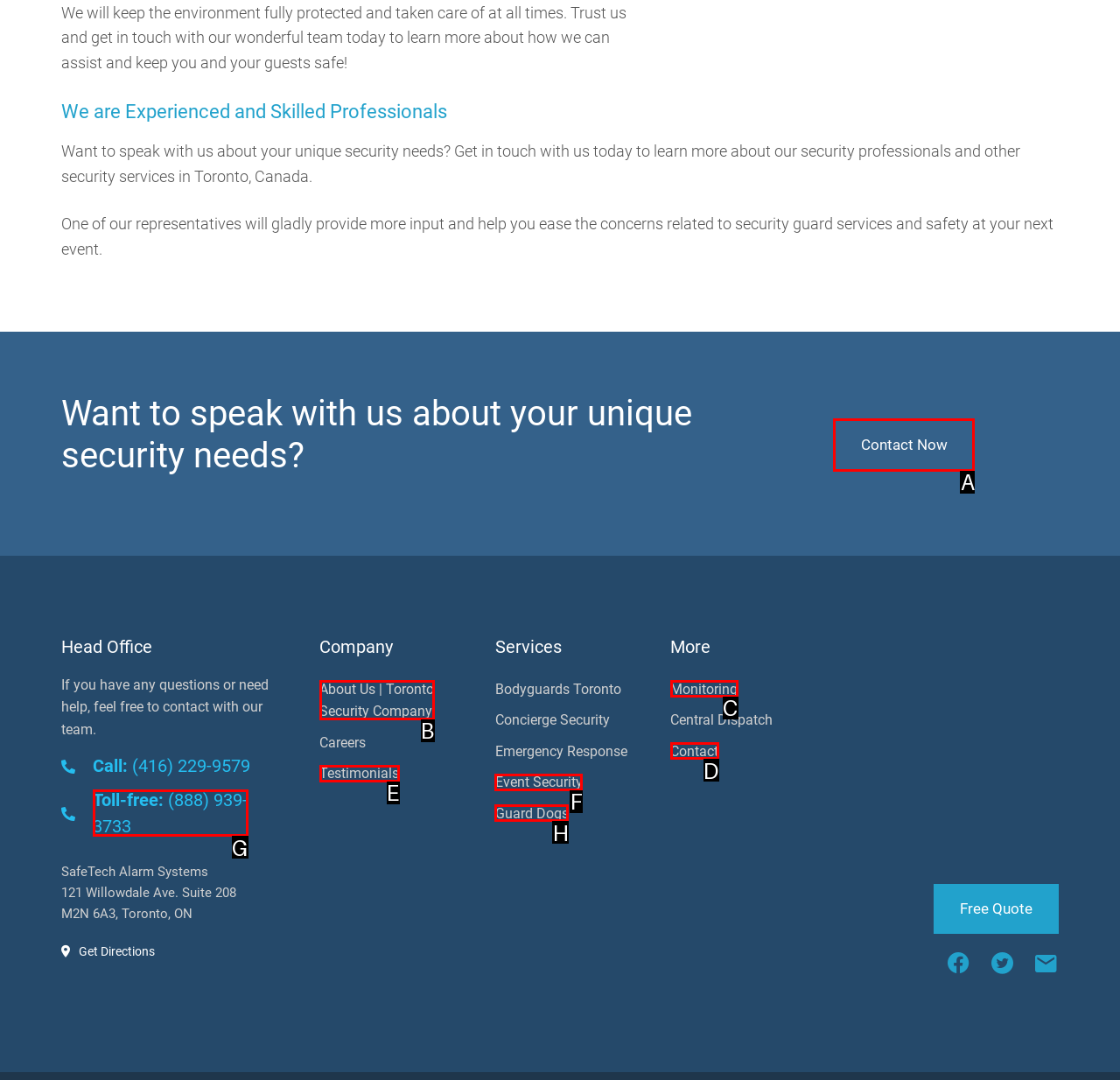Select the letter of the UI element that matches this task: Contact the team now
Provide the answer as the letter of the correct choice.

A